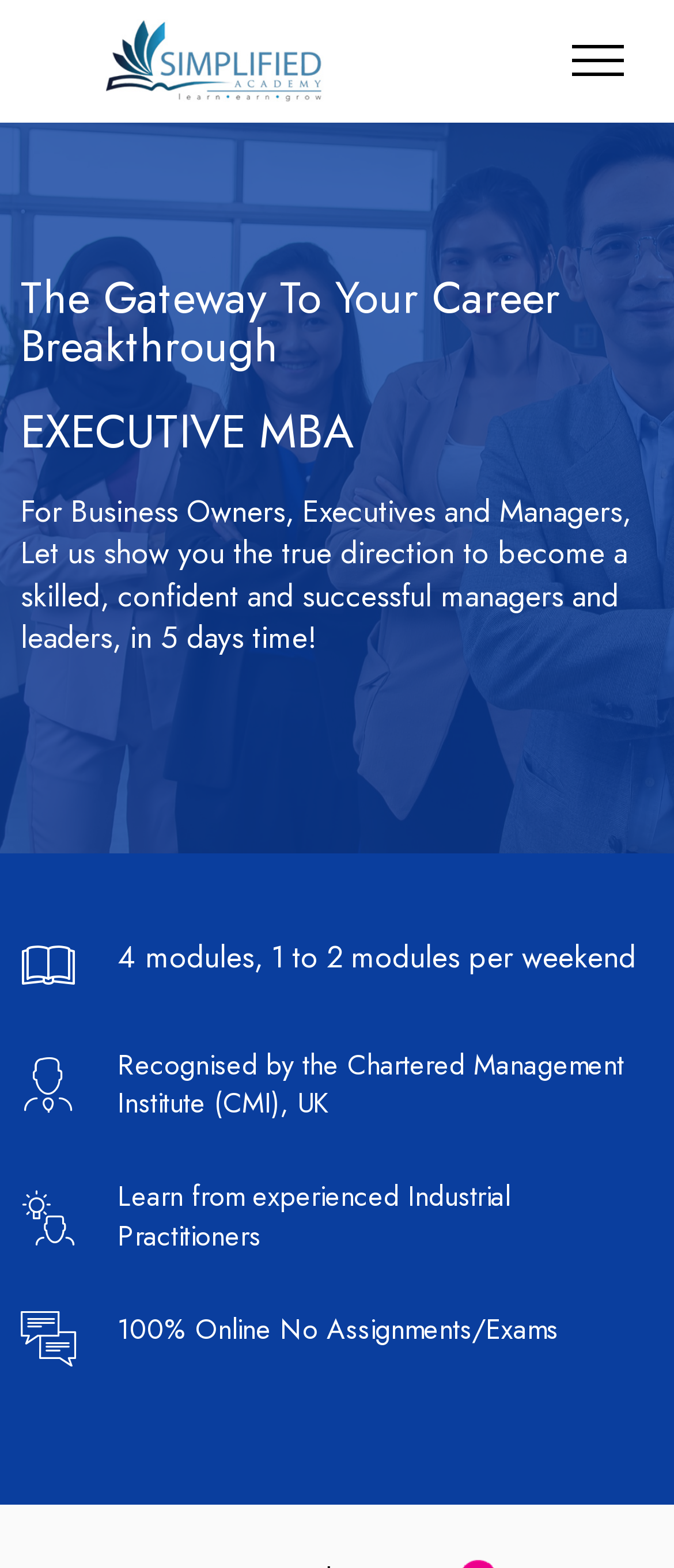Determine and generate the text content of the webpage's headline.

The Gateway To Your Career Breakthrough
